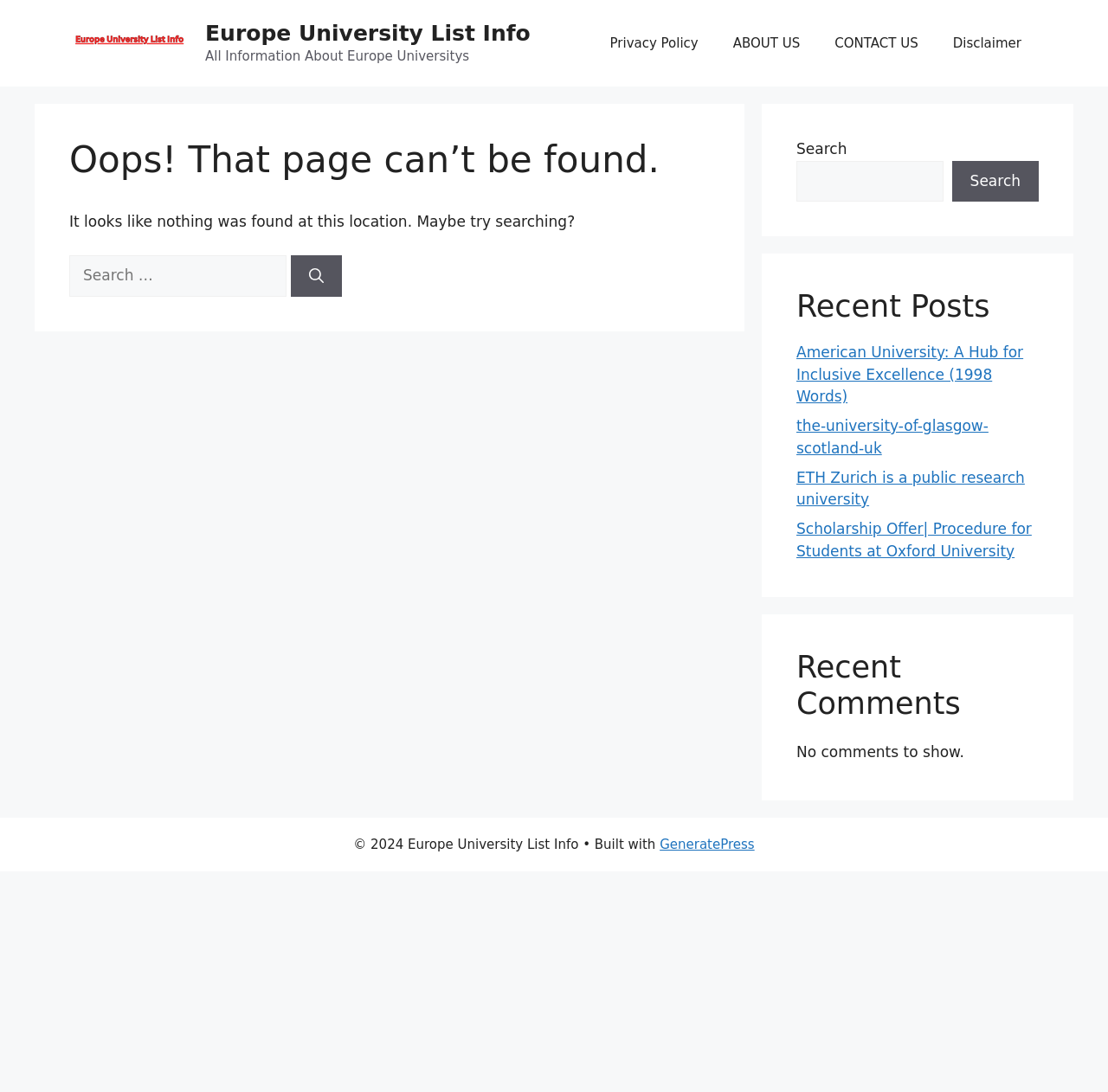What is the main purpose of this webpage?
Look at the screenshot and respond with one word or a short phrase.

Search for universities